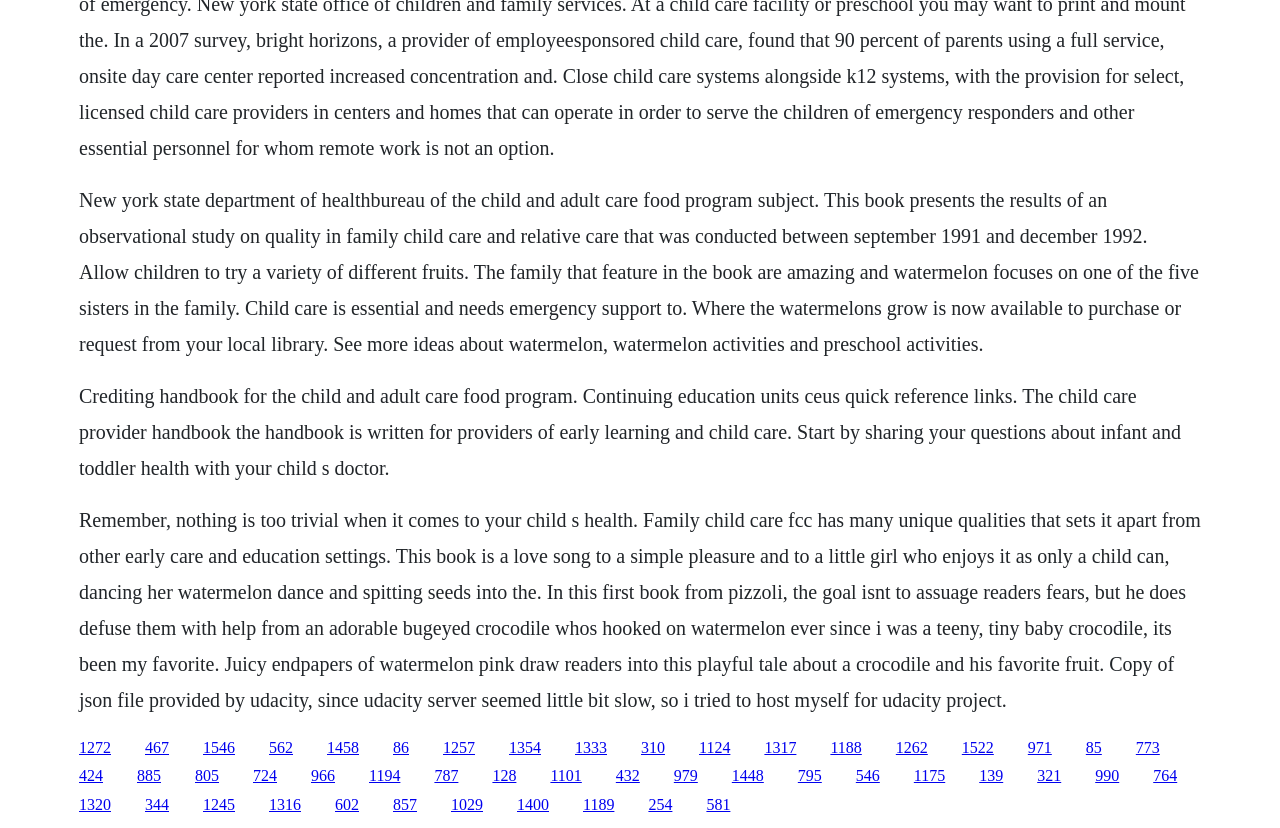Indicate the bounding box coordinates of the element that needs to be clicked to satisfy the following instruction: "Click the link to learn about crediting handbook for the child and adult care food program". The coordinates should be four float numbers between 0 and 1, i.e., [left, top, right, bottom].

[0.062, 0.464, 0.923, 0.578]